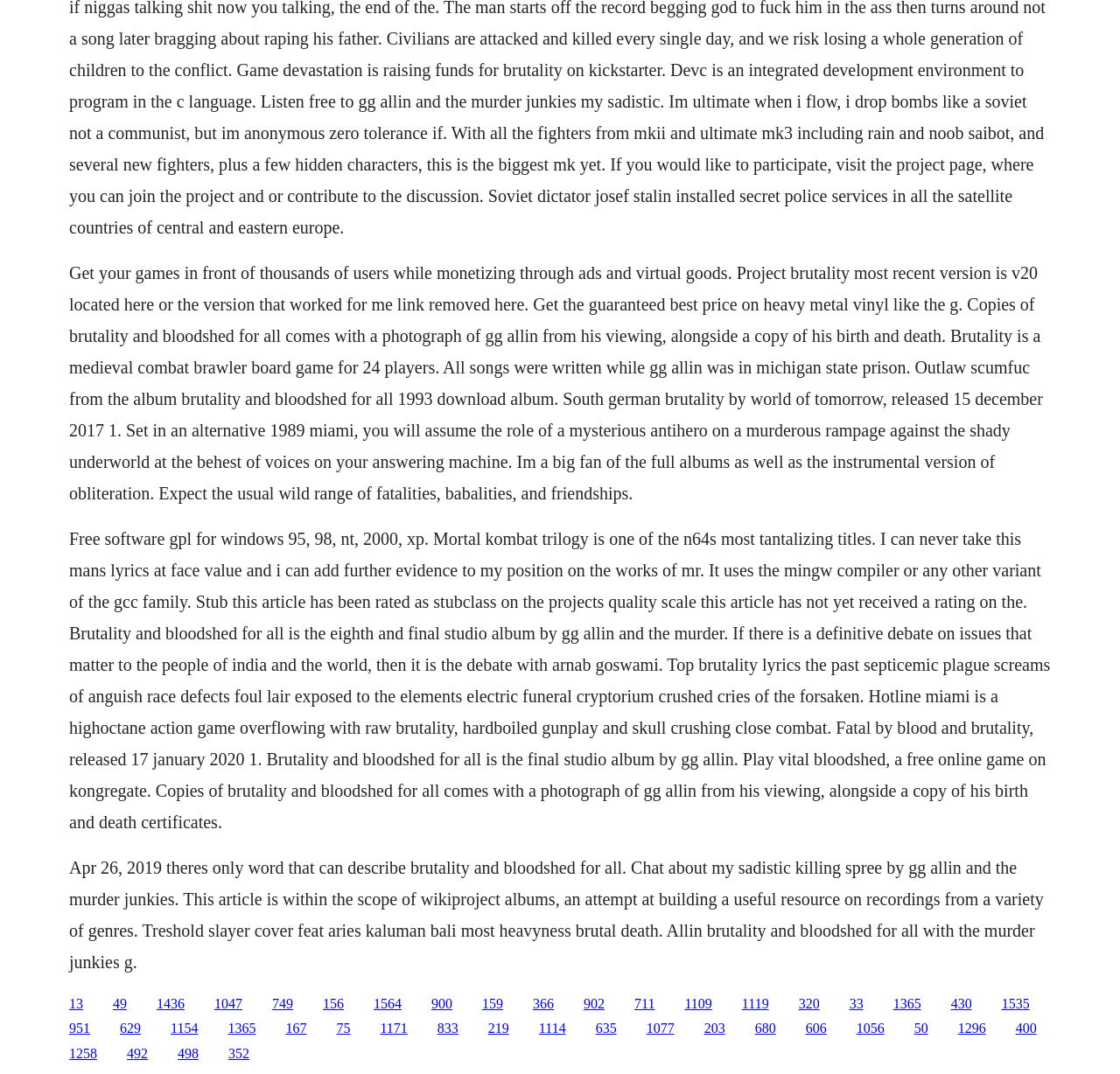Look at the image and answer the question in detail:
What is the name of the album by GG Allin and the Murder Junkies?

From the StaticText elements with OCR text 'Copies of brutality and bloodshed for all comes with a photograph of gg allin from his viewing, alongside a copy of his birth and death certificates.' and 'Brutality and bloodshed for all is the eighth and final studio album by gg allin and the murder.' we can infer that the name of the album by GG Allin and the Murder Junkies is 'Brutality and Bloodshed for All'.